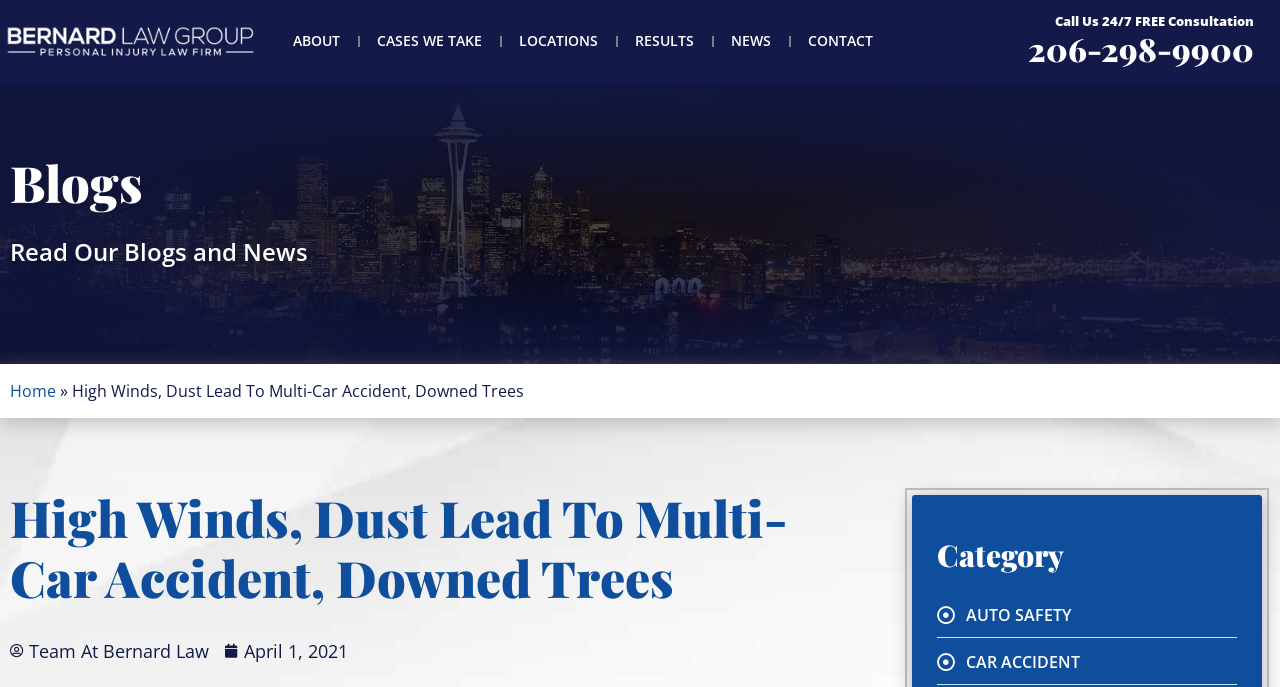Determine the bounding box coordinates for the clickable element required to fulfill the instruction: "Read the blog about AUTO SAFETY". Provide the coordinates as four float numbers between 0 and 1, i.e., [left, top, right, bottom].

[0.732, 0.866, 0.966, 0.924]